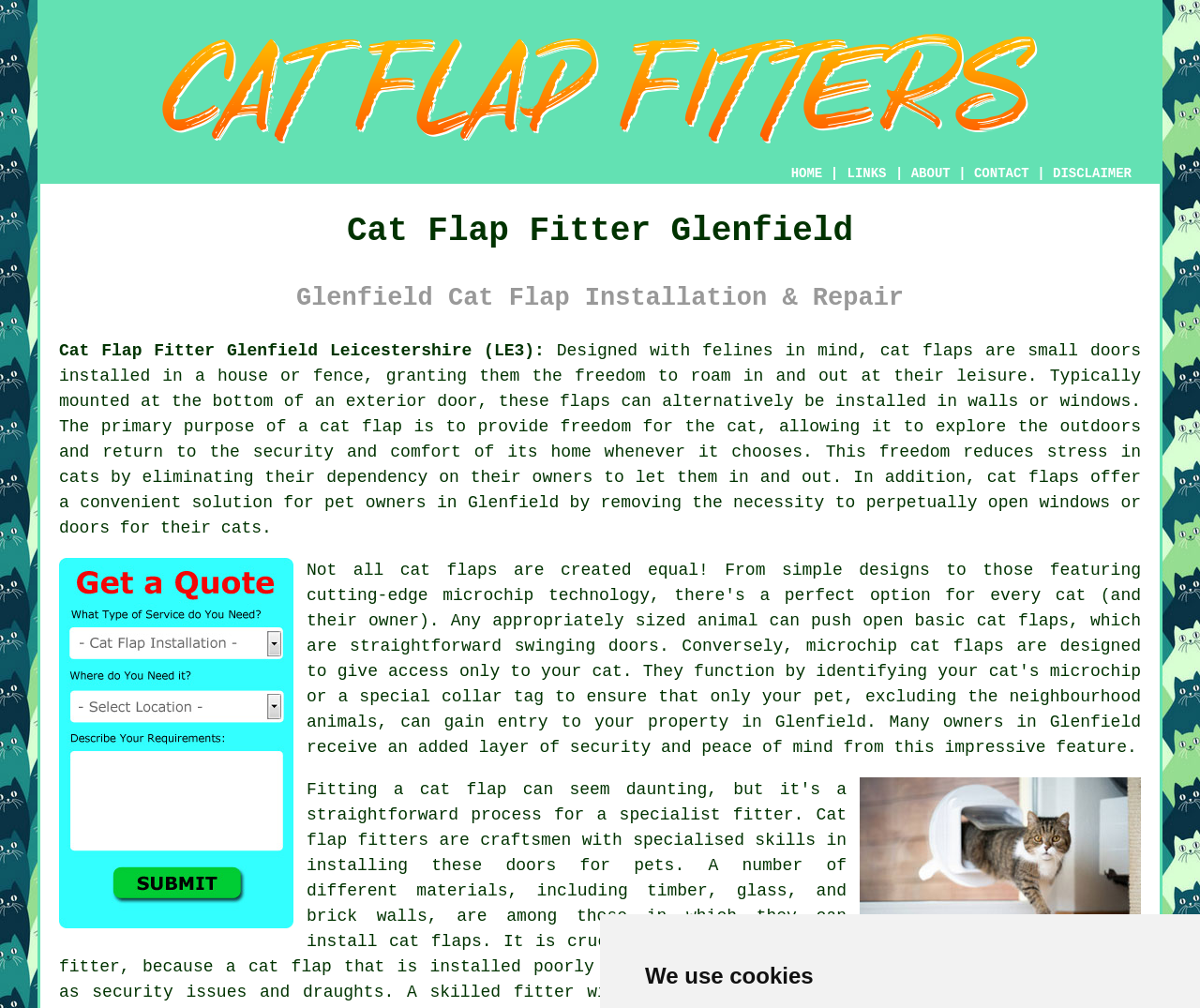Locate the bounding box coordinates of the clickable region necessary to complete the following instruction: "Click the HOME link". Provide the coordinates in the format of four float numbers between 0 and 1, i.e., [left, top, right, bottom].

[0.659, 0.165, 0.685, 0.18]